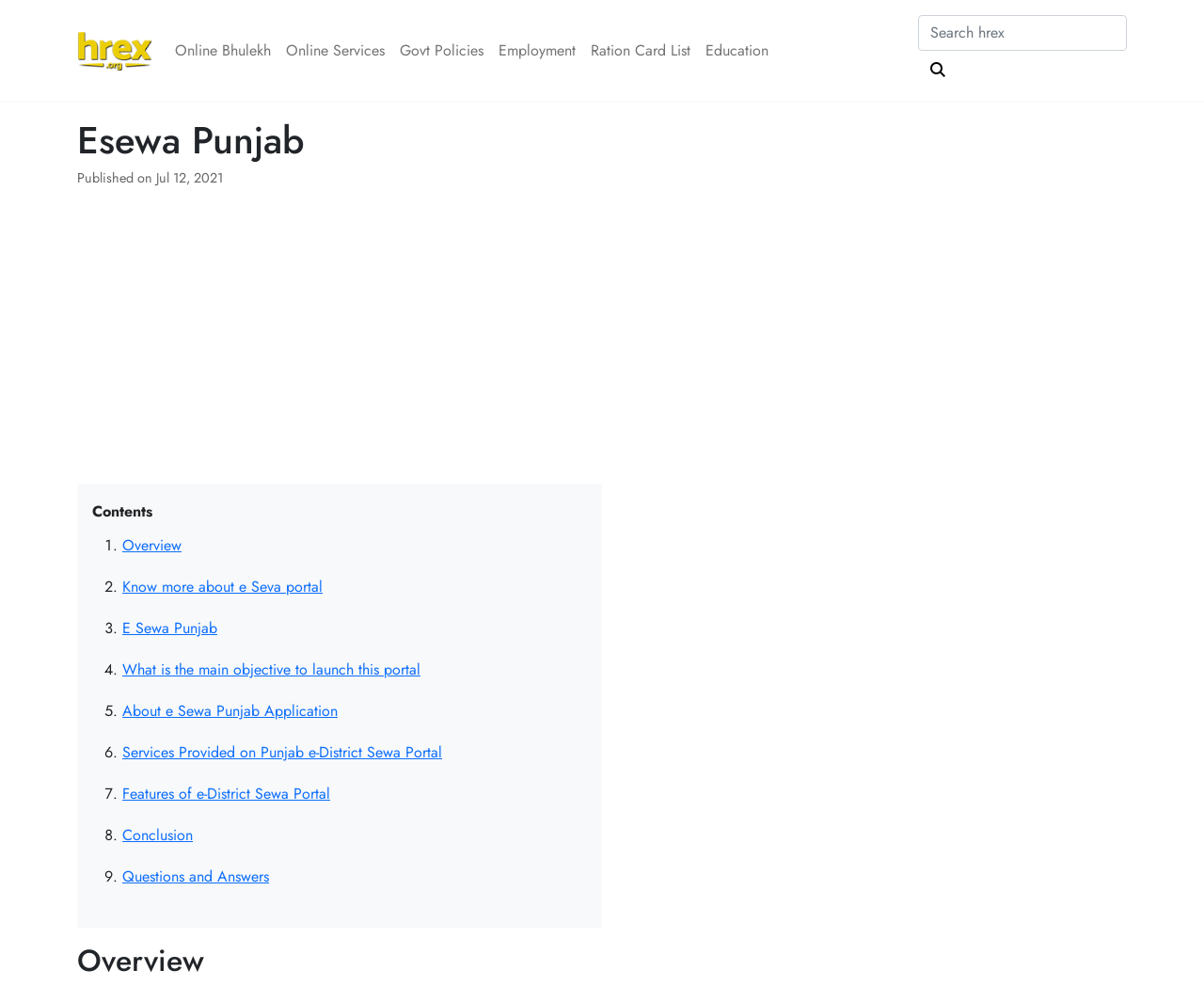Could you provide the bounding box coordinates for the portion of the screen to click to complete this instruction: "Click the 'E Sewa Punjab' link"?

[0.102, 0.626, 0.18, 0.648]